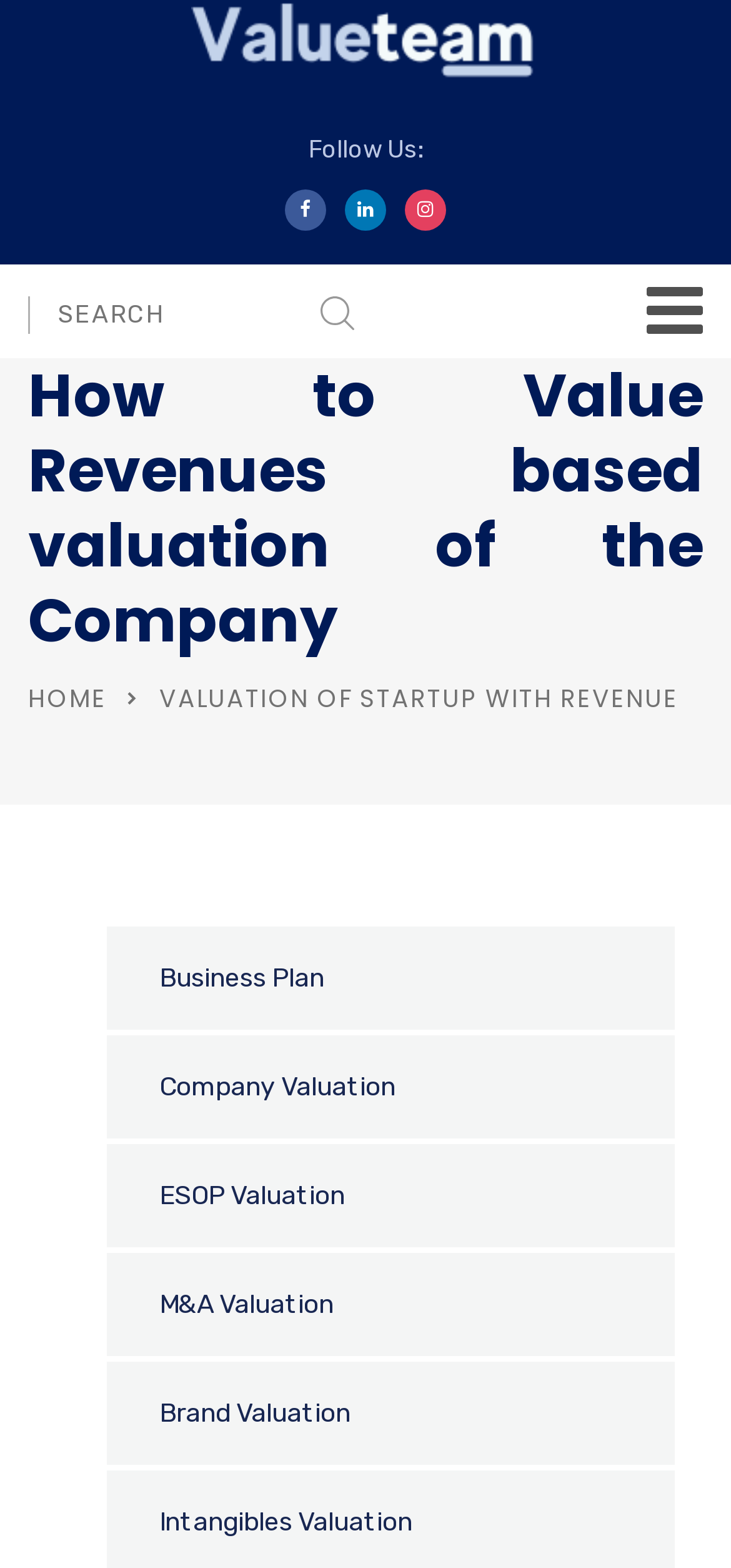Determine the bounding box of the UI component based on this description: "Brand Valuation". The bounding box coordinates should be four float values between 0 and 1, i.e., [left, top, right, bottom].

[0.146, 0.868, 0.923, 0.934]